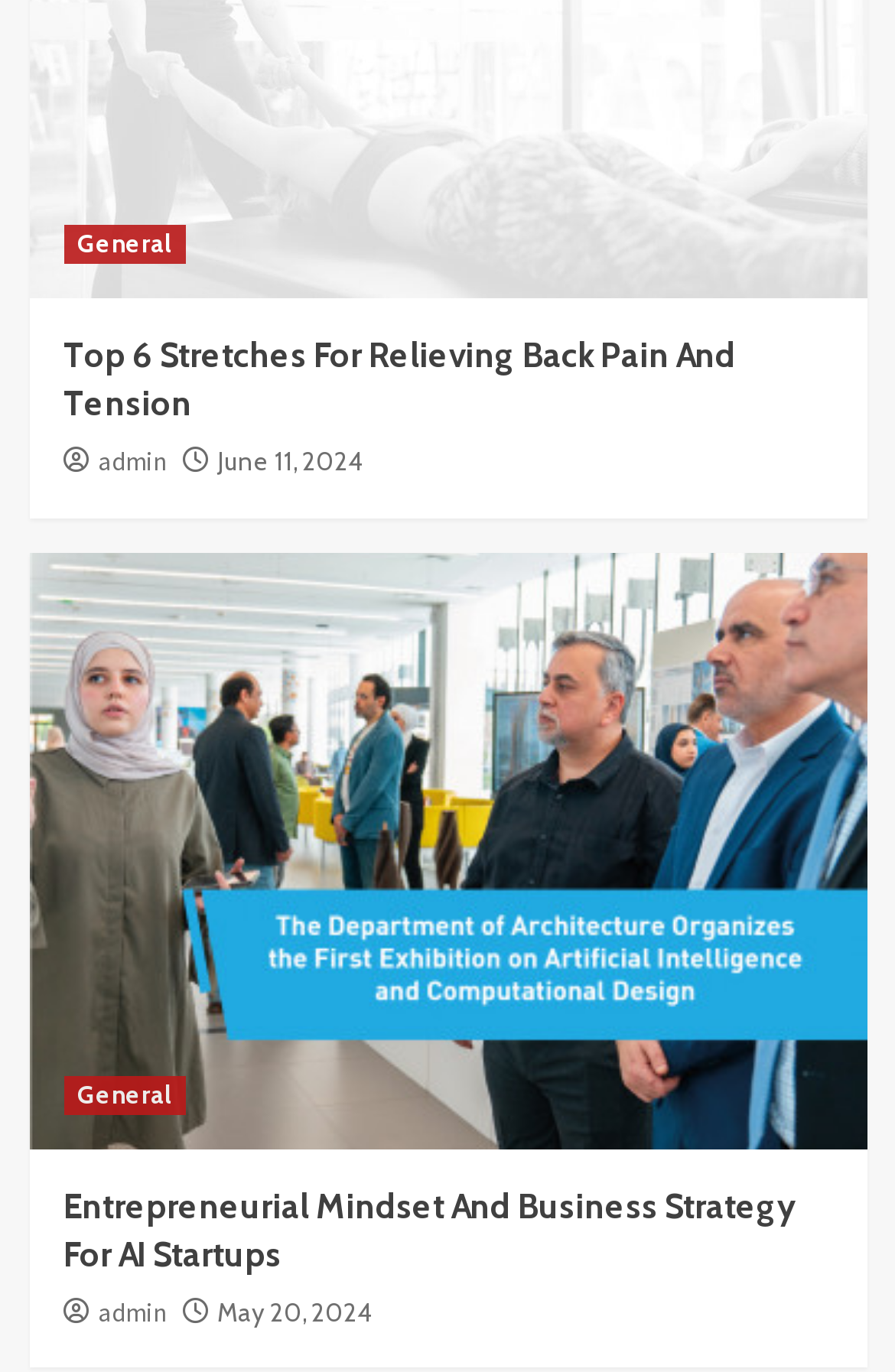Utilize the information from the image to answer the question in detail:
Who is the author of the second article?

I found a link element with the text 'admin' below the heading element 'Entrepreneurial Mindset And Business Strategy For AI Startups', which indicates that the author of the second article is 'admin'.